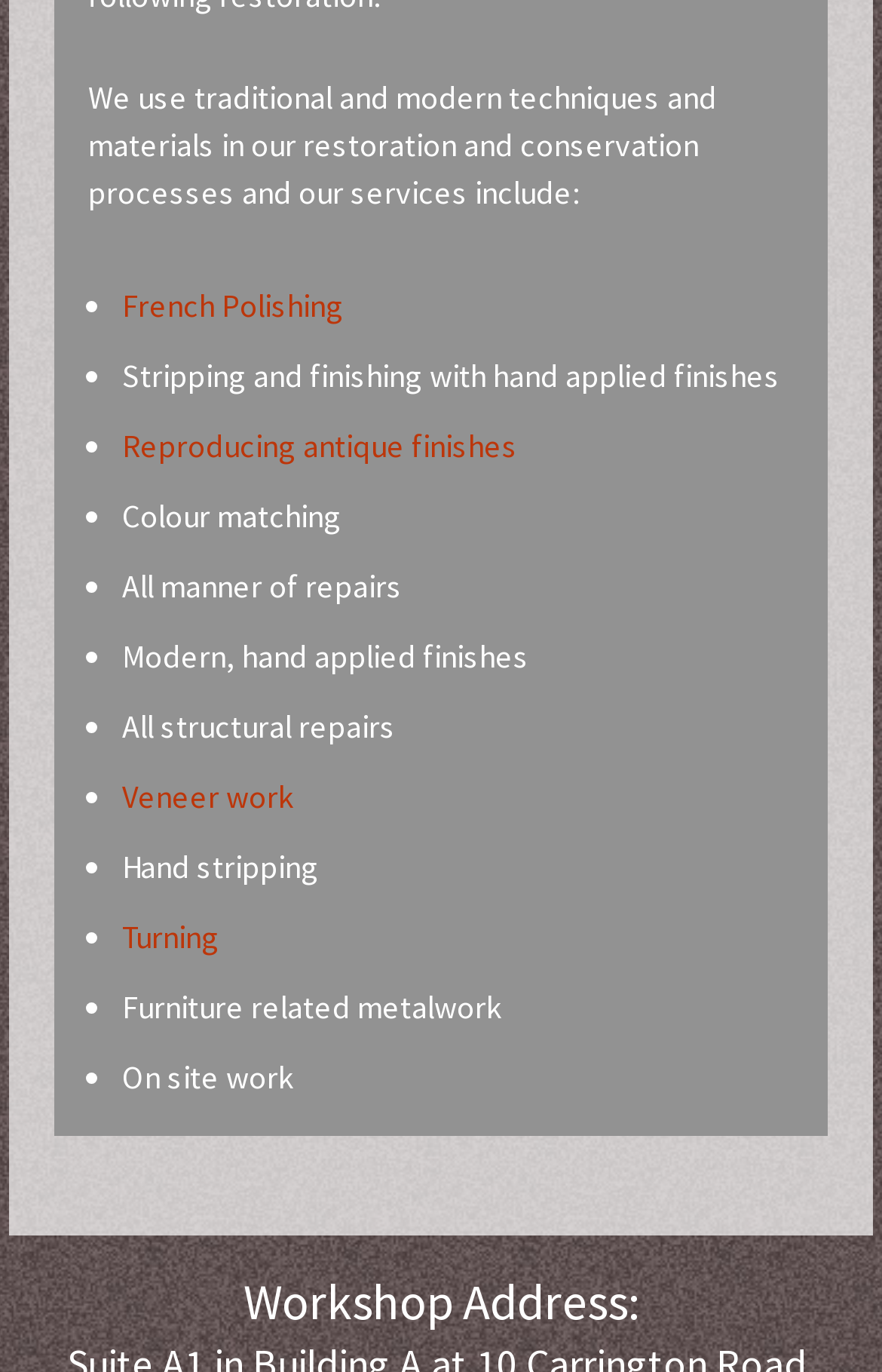What type of finishes are applied?
Please give a detailed and elaborate explanation in response to the question.

According to the webpage, the company applies hand applied finishes, both modern and traditional, as part of their restoration and conservation services.